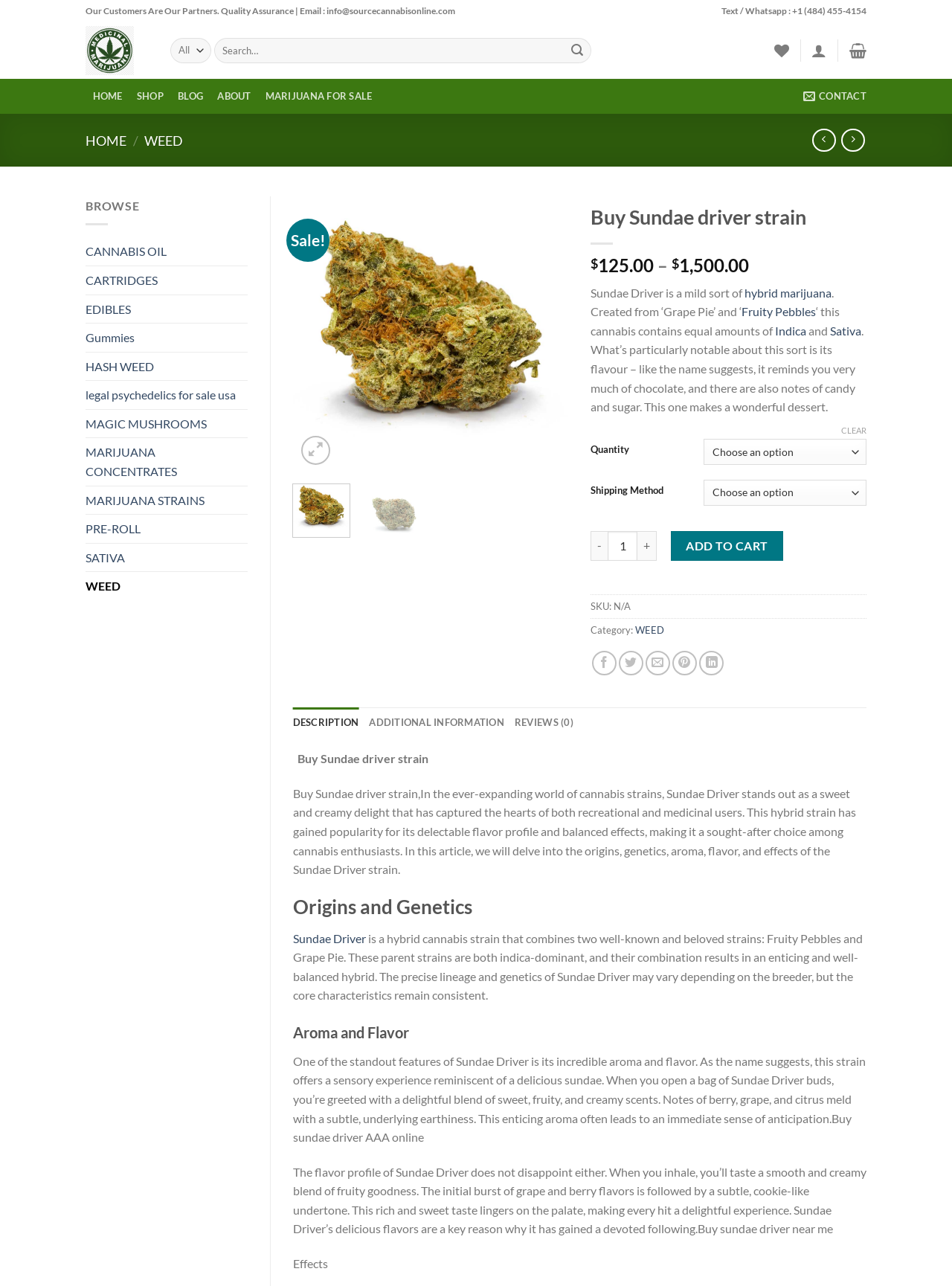Locate the bounding box of the UI element with the following description: "Gummies".

[0.09, 0.252, 0.26, 0.273]